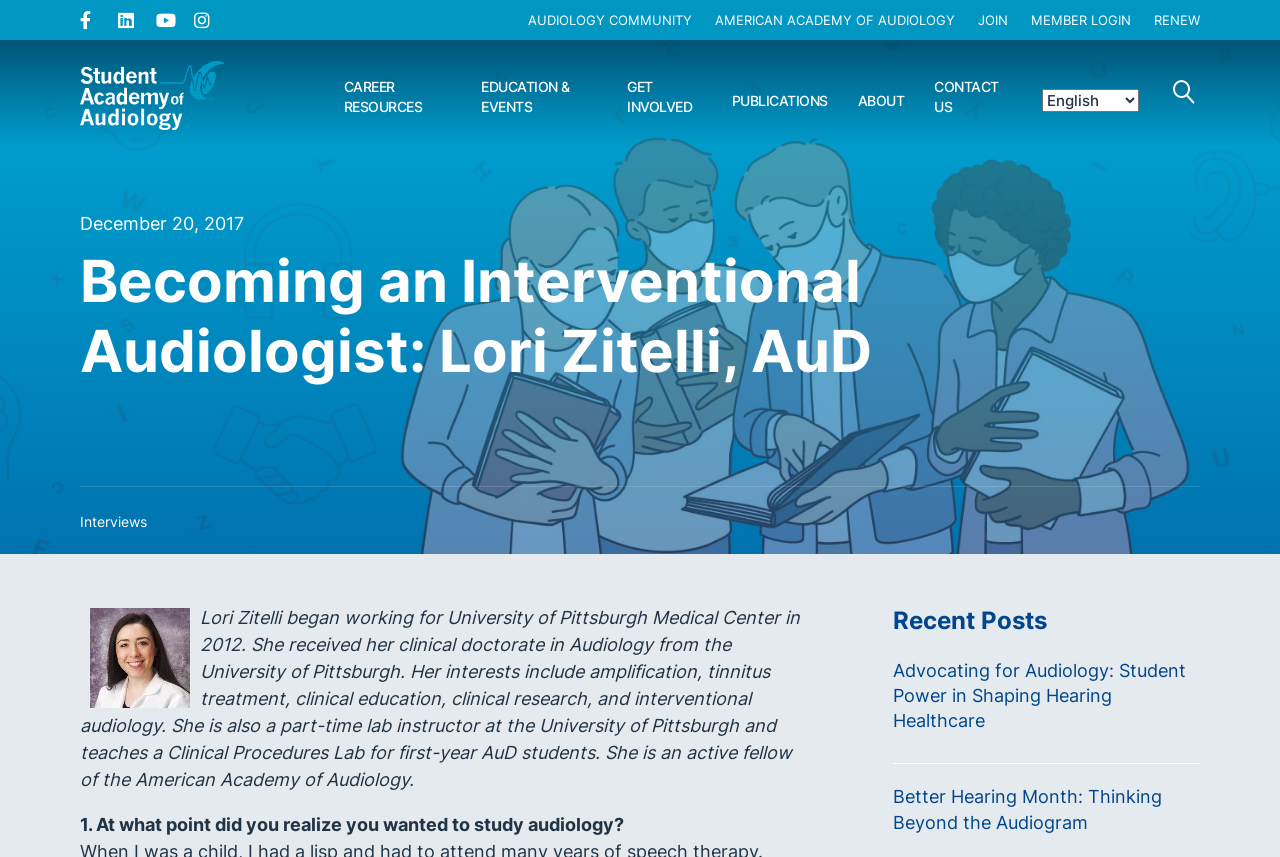Could you provide the bounding box coordinates for the portion of the screen to click to complete this instruction: "View the post 'Advocating for Audiology: Student Power in Shaping Hearing Healthcare'"?

[0.698, 0.77, 0.927, 0.853]